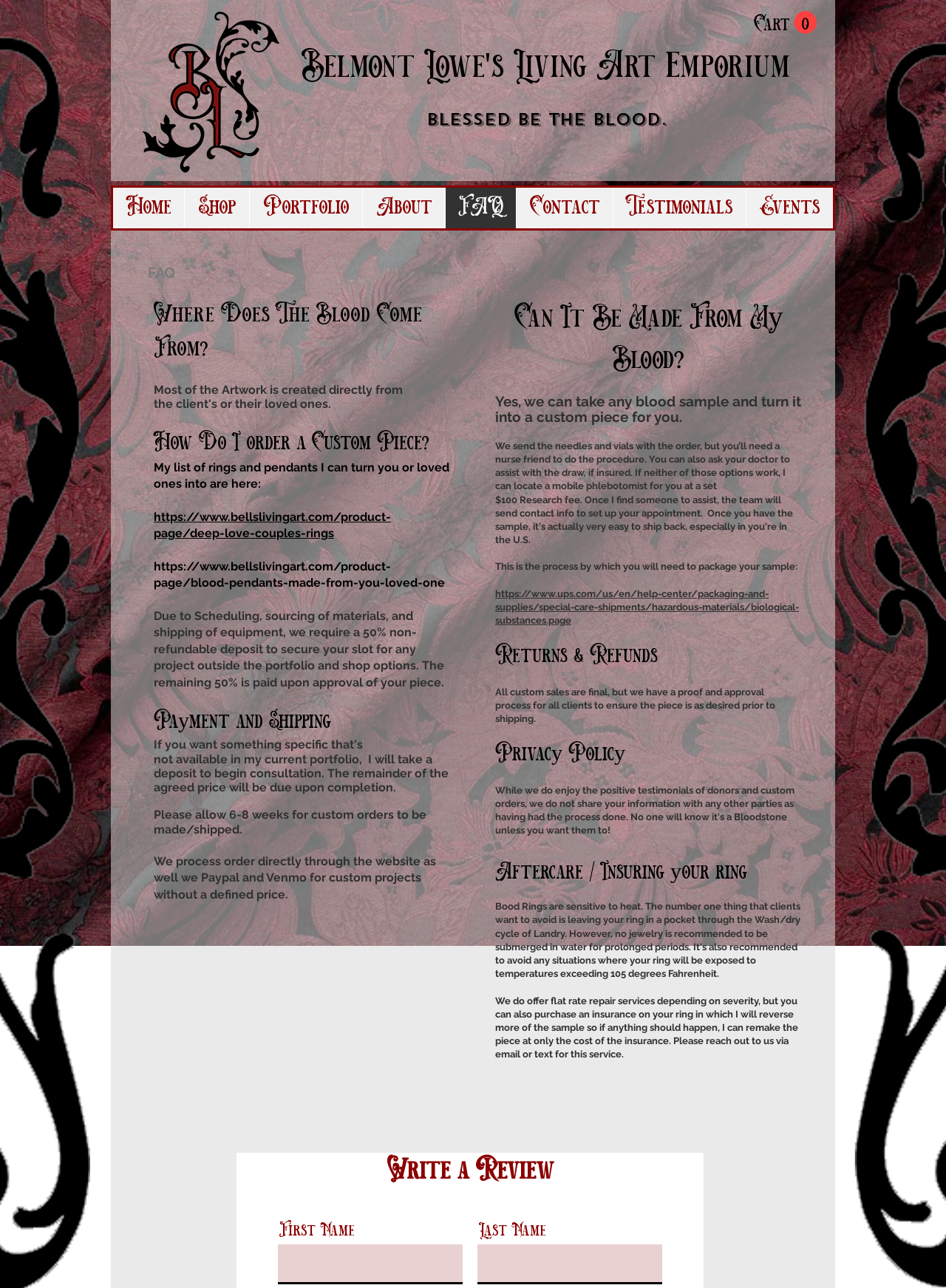How long does it take to make and ship custom orders?
Based on the screenshot, give a detailed explanation to answer the question.

I found the answer by reading the text 'Please allow 6-8 weeks for custom orders to be made/shipped' which provides the timeframe for custom orders.